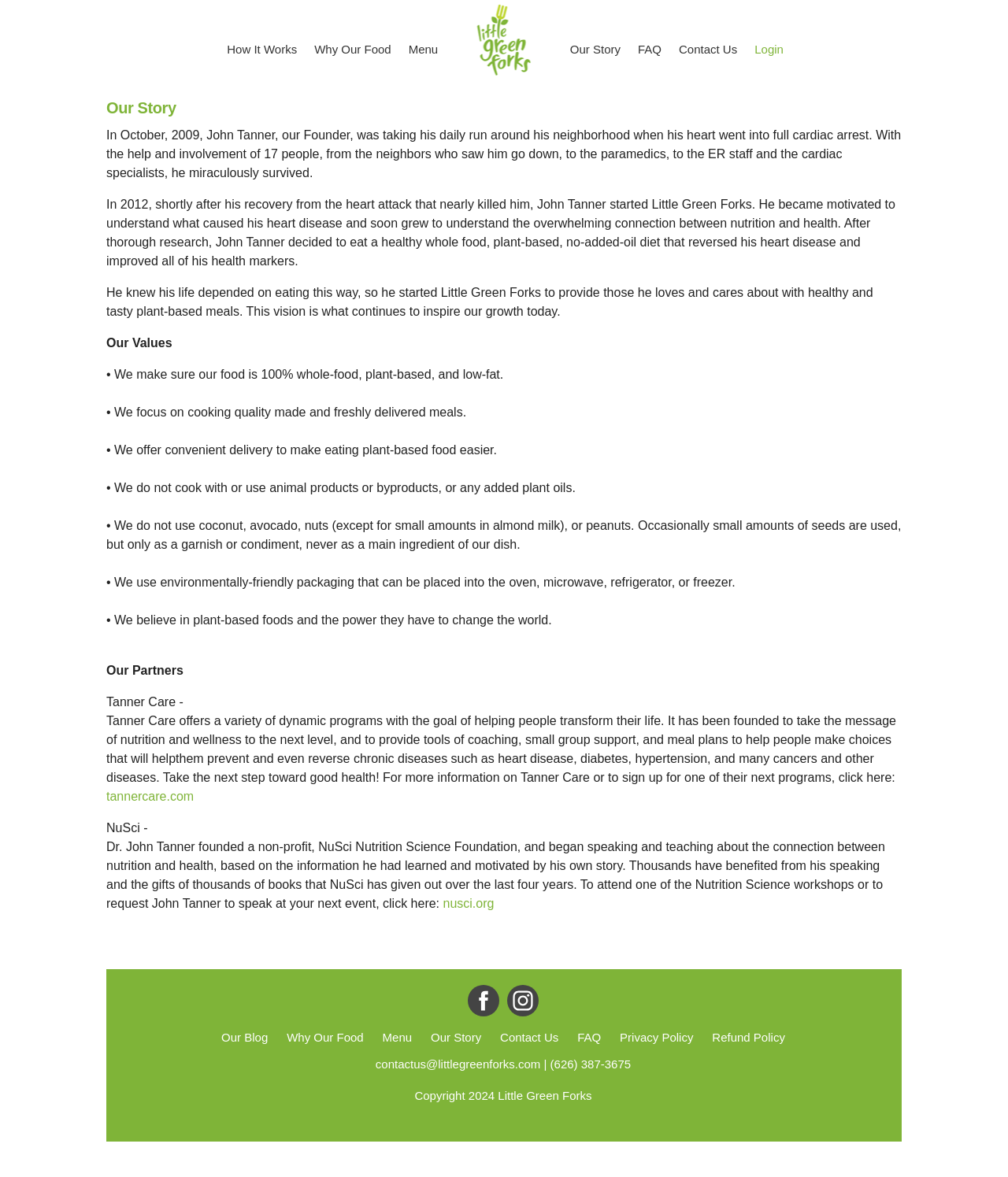What is the goal of Little Green Forks?
Answer the question with a single word or phrase by looking at the picture.

To provide healthy and tasty plant-based meals